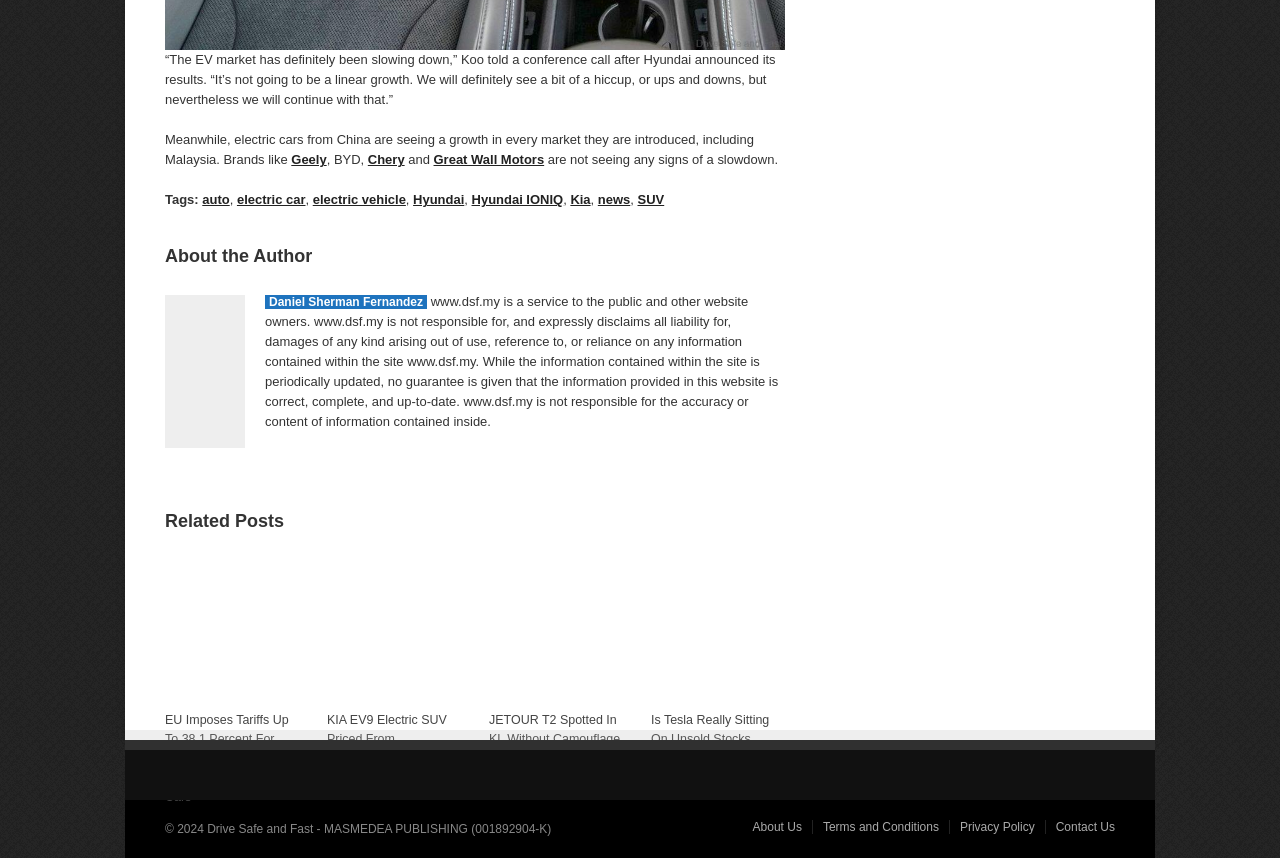Identify the bounding box coordinates of the section to be clicked to complete the task described by the following instruction: "Click on the link to read about JETOUR T2 Spotted In KL Without Camouflage". The coordinates should be four float numbers between 0 and 1, formatted as [left, top, right, bottom].

[0.382, 0.831, 0.485, 0.87]